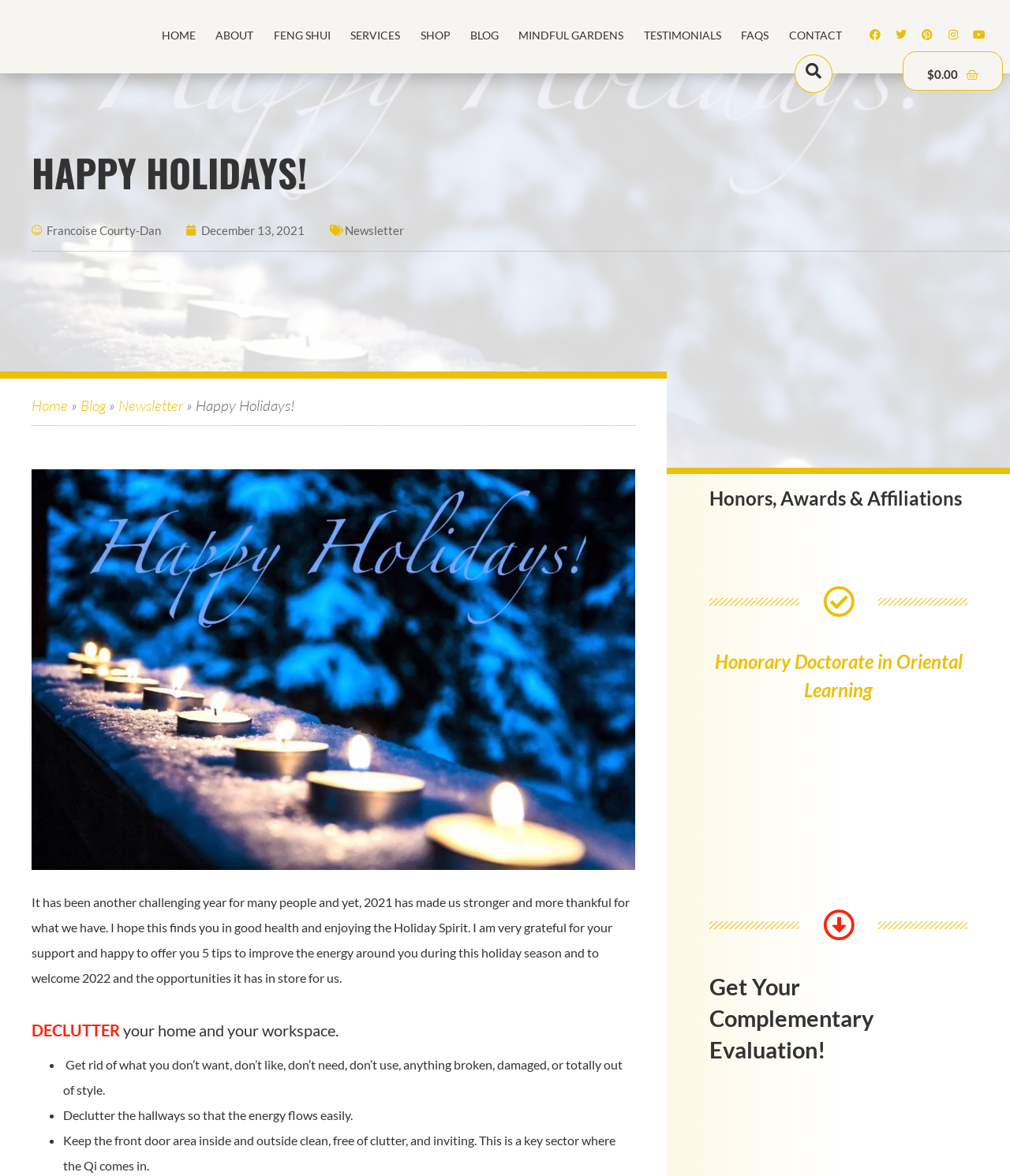Locate the bounding box coordinates of the element's region that should be clicked to carry out the following instruction: "Open the Facebook page". The coordinates need to be four float numbers between 0 and 1, i.e., [left, top, right, bottom].

[0.856, 0.02, 0.878, 0.039]